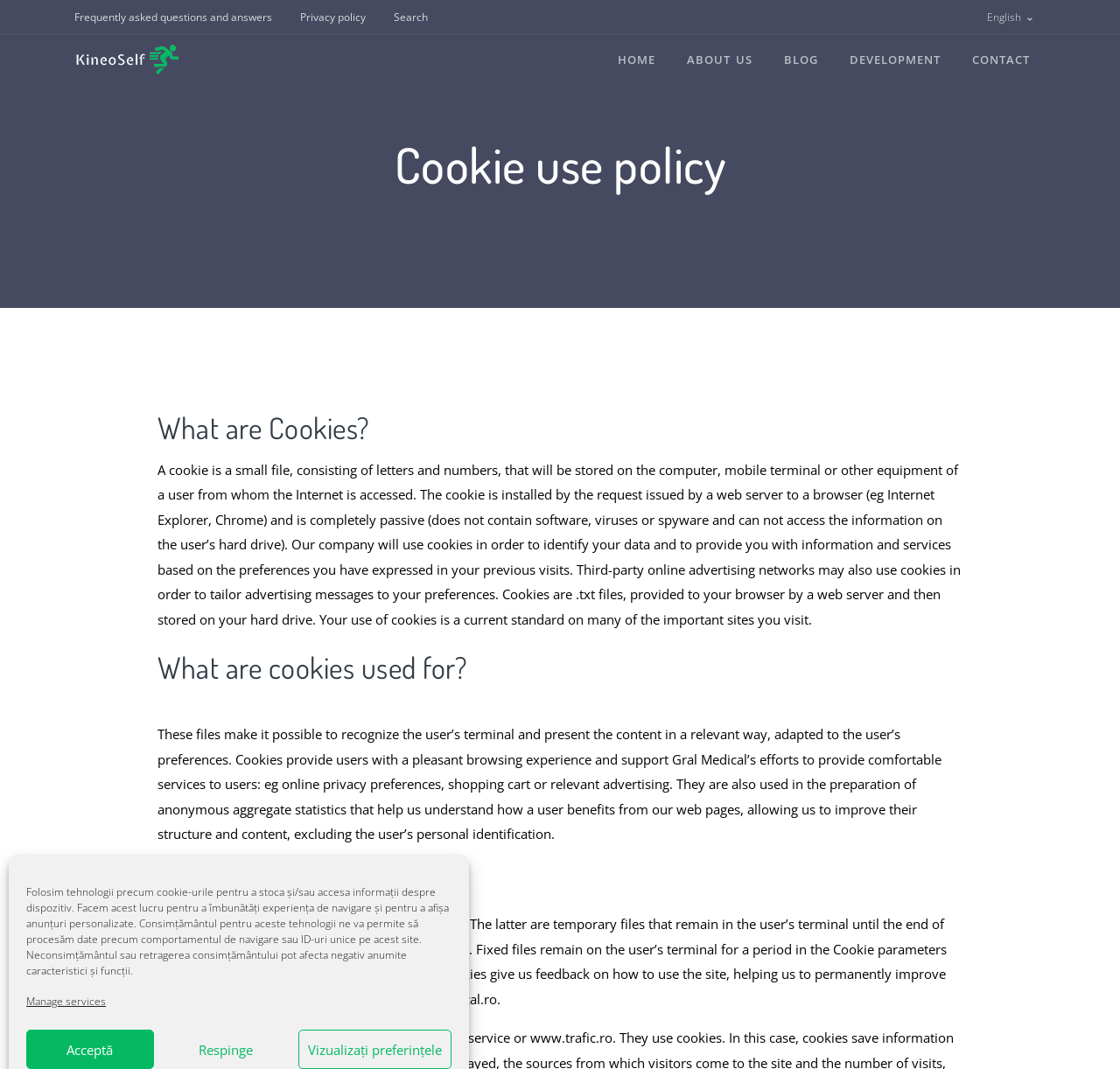How many types of cookies are used by the website?
Provide a short answer using one word or a brief phrase based on the image.

Two